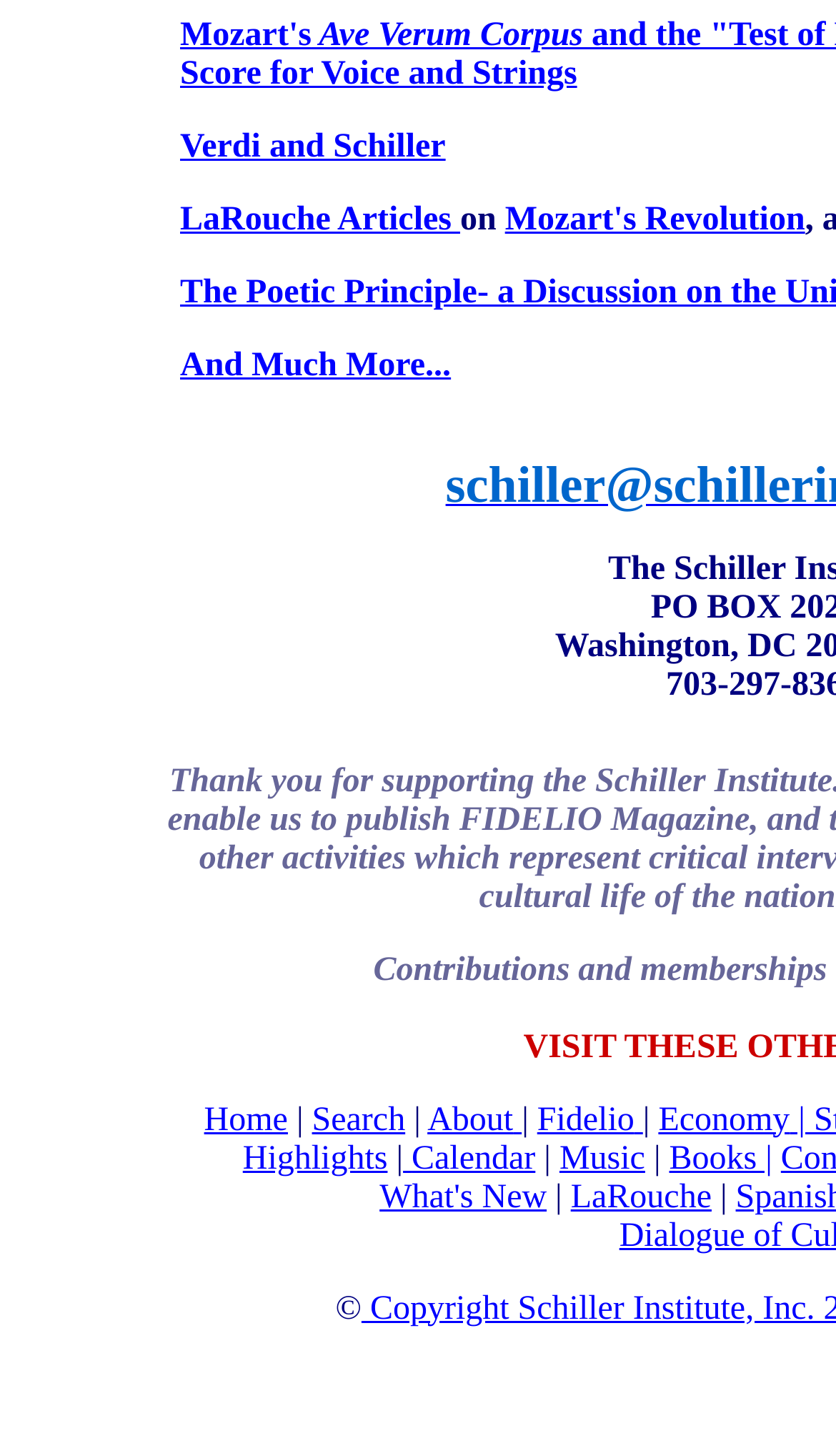Examine the image and give a thorough answer to the following question:
What is the purpose of the links in the middle section?

The links in the middle section, such as 'Home', 'Search', 'About', and 'Fidelio', have a similar layout and are positioned in a row. This suggests that they are navigation links, allowing users to access different parts of the website.